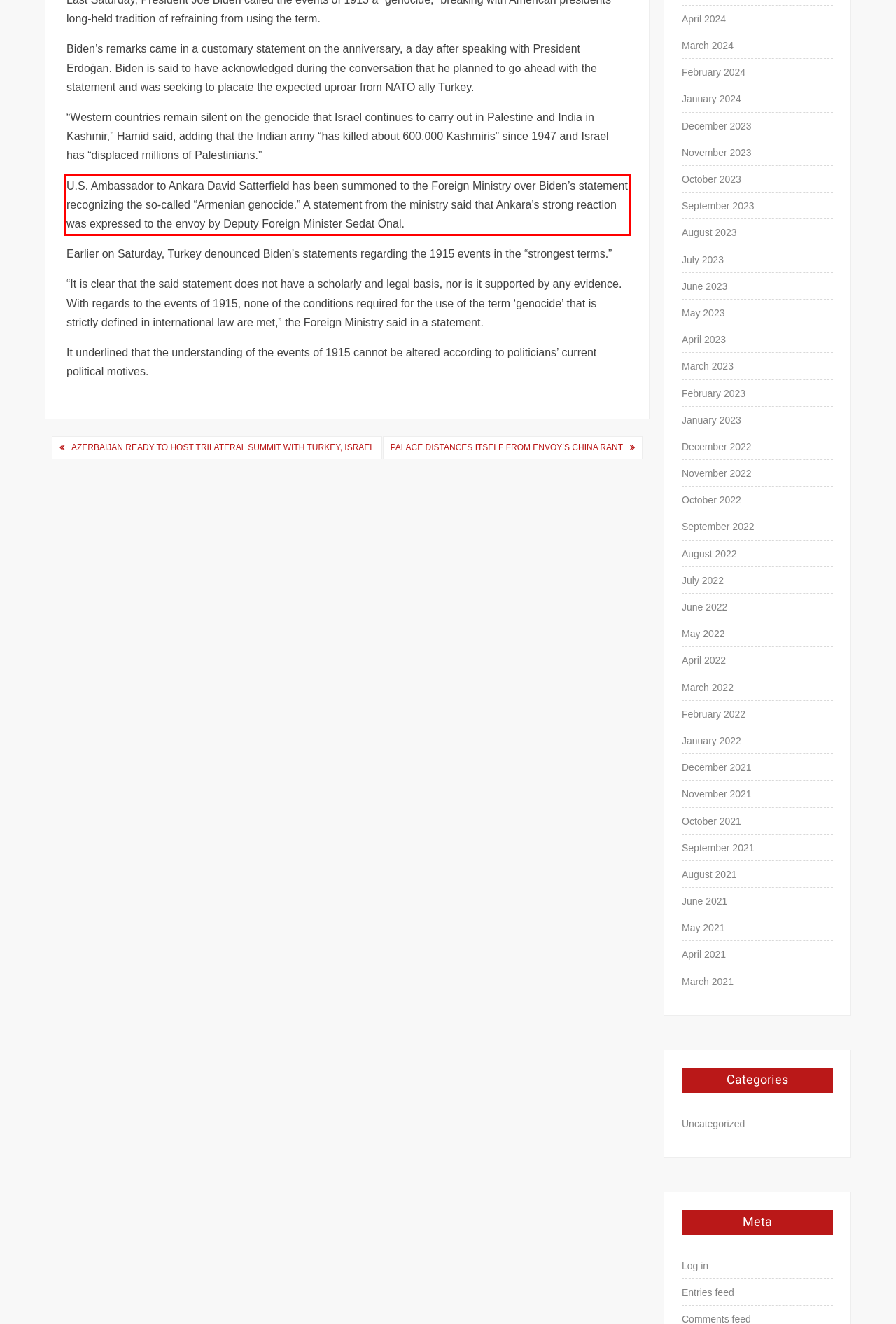Identify the text inside the red bounding box in the provided webpage screenshot and transcribe it.

U.S. Ambassador to Ankara David Satterfield has been summoned to the Foreign Ministry over Biden’s statement recognizing the so-called “Armenian genocide.” A statement from the ministry said that Ankara’s strong reaction was expressed to the envoy by Deputy Foreign Minister Sedat Önal.